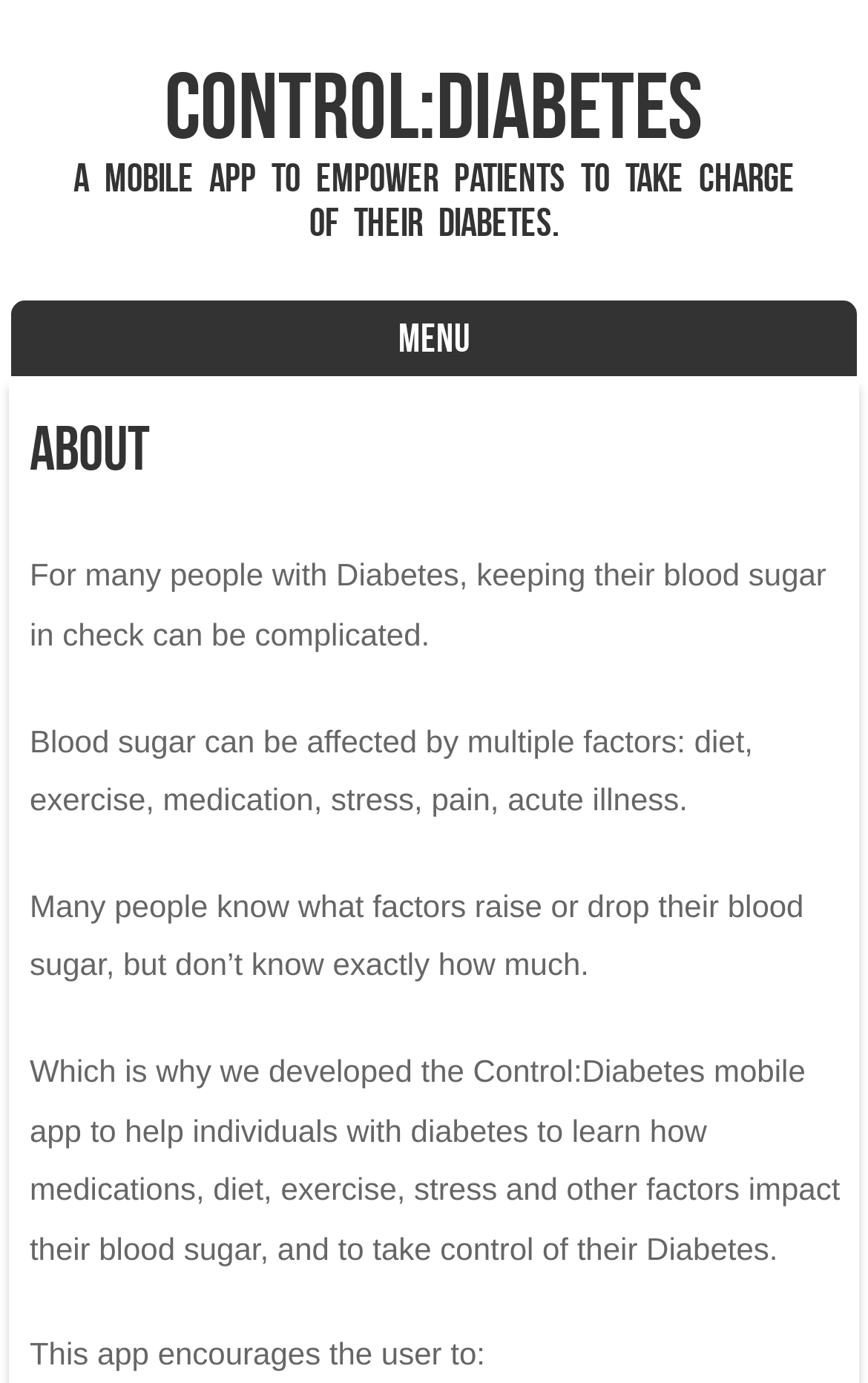Describe the webpage meticulously, covering all significant aspects.

The webpage is about the Control:Diabetes mobile app, which aims to empower patients to take charge of their diabetes. At the top of the page, there is a heading that reads "Control:Diabetes" with a link to the same title. Below this, there is a subheading that describes the app's purpose.

On the left side of the page, there is a menu section with a heading that says "MENU". Below this, there is a link to "Skip to content". 

The main content of the page is divided into several paragraphs. The first paragraph explains the challenges of managing diabetes, stating that many people find it complicated to keep their blood sugar in check due to various factors such as diet, exercise, medication, stress, and pain. 

The following paragraphs elaborate on these factors, explaining that while people may know what affects their blood sugar, they often don't know the exact impact. This is where the Control:Diabetes app comes in, helping individuals understand how different factors influence their blood sugar and take control of their diabetes.

Finally, the last paragraph describes the app's features, encouraging users to take specific actions to manage their diabetes.